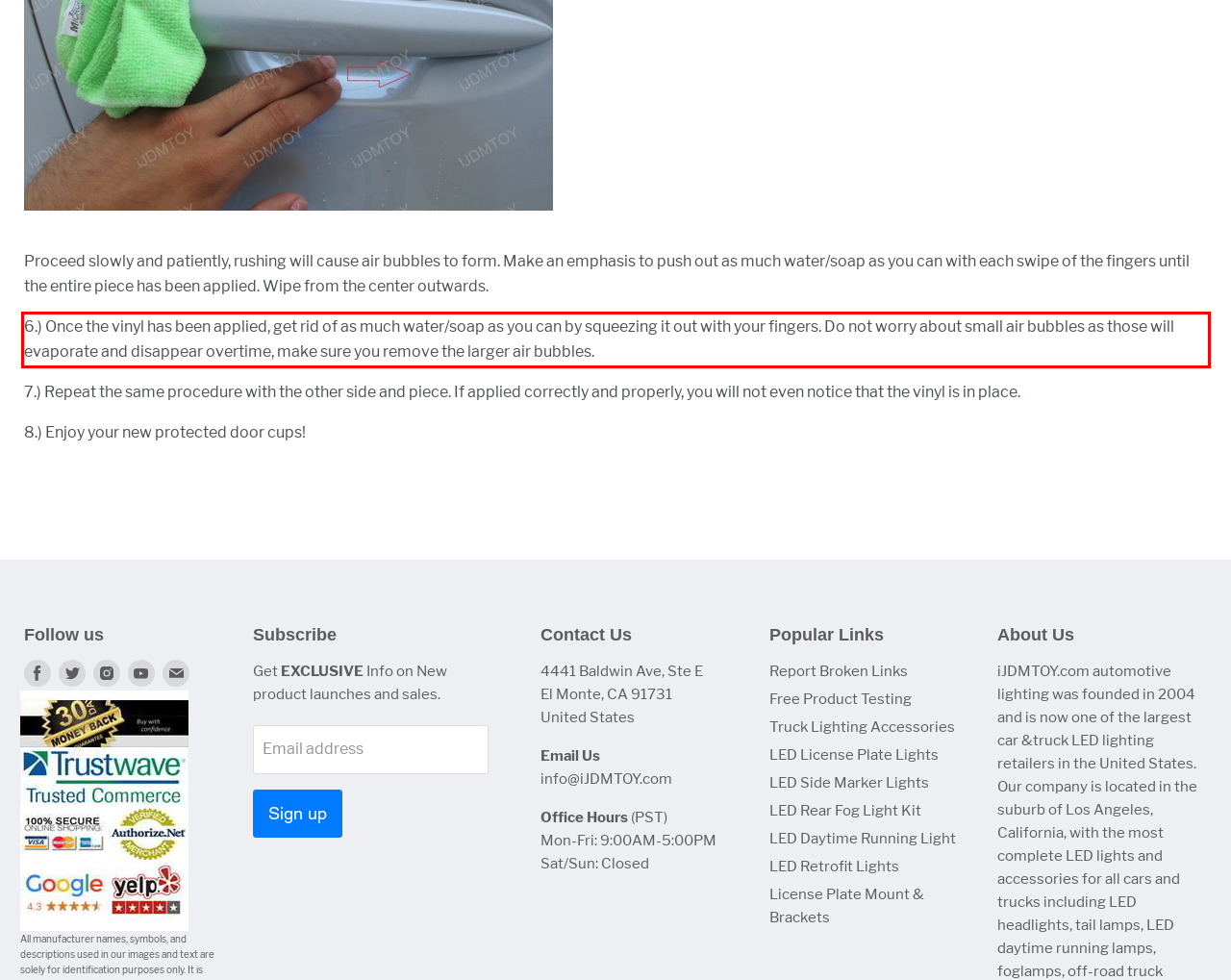Given a screenshot of a webpage, locate the red bounding box and extract the text it encloses.

6.) Once the vinyl has been applied, get rid of as much water/soap as you can by squeezing it out with your fingers. Do not worry about small air bubbles as those will evaporate and disappear overtime, make sure you remove the larger air bubbles.